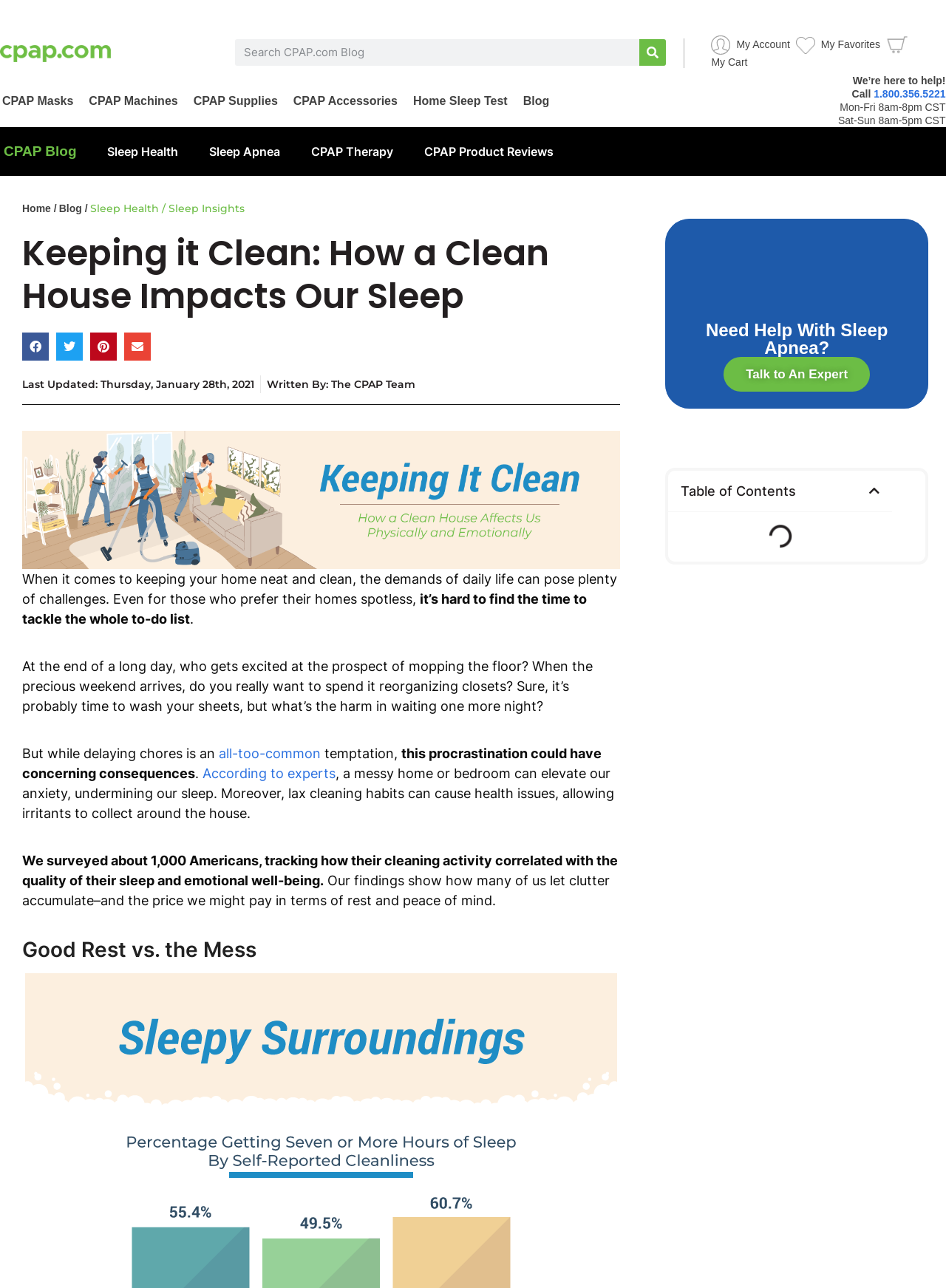What is the topic of this blog post?
Give a detailed response to the question by analyzing the screenshot.

Based on the content of the webpage, the topic of this blog post is the relationship between sleep and cleaning, specifically how a clean house impacts our sleep.